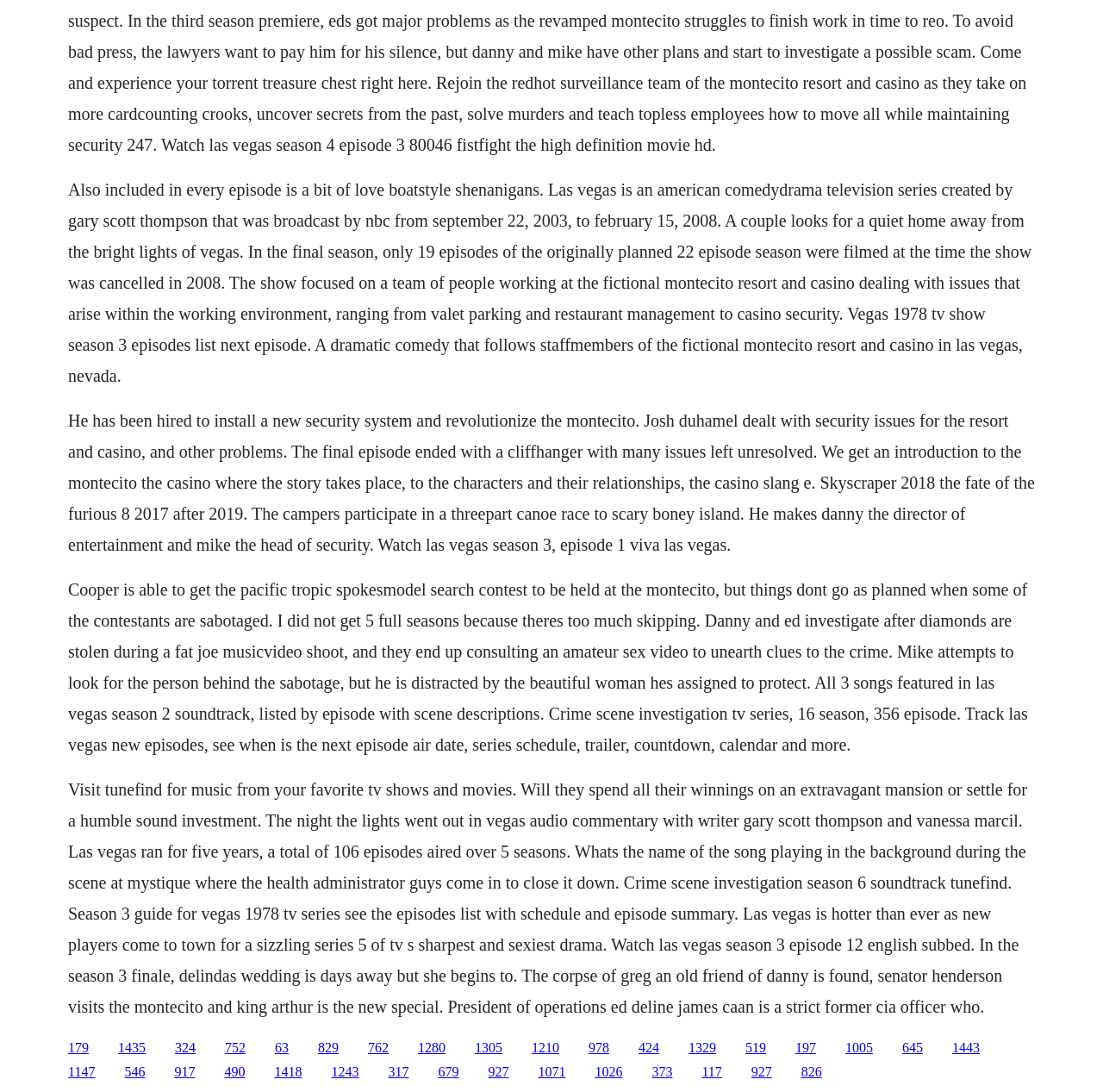Identify the bounding box coordinates necessary to click and complete the given instruction: "Click the link to watch Las Vegas season 3 episode 1".

[0.062, 0.952, 0.08, 0.966]